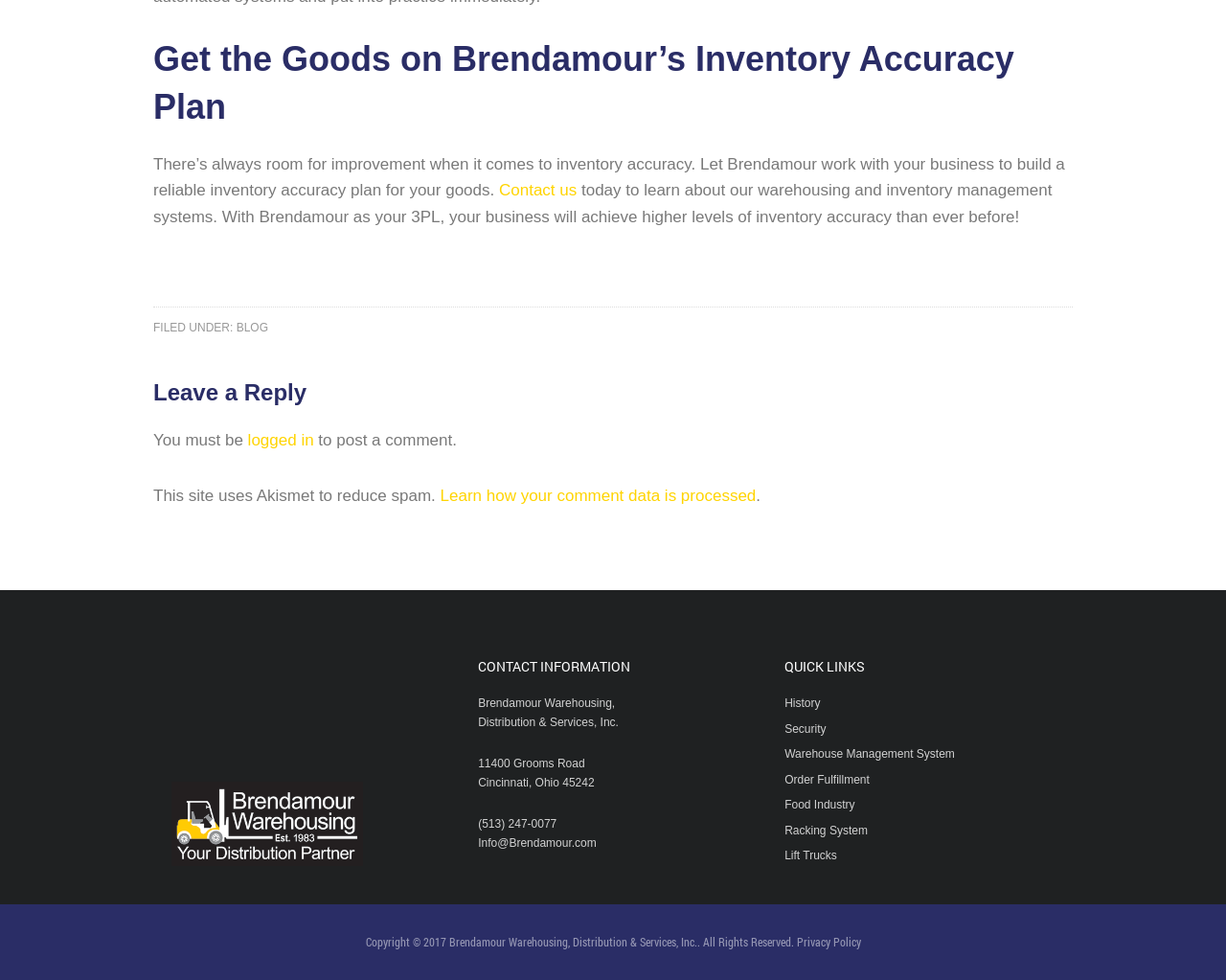How many quick links are there?
Using the image as a reference, answer the question with a short word or phrase.

7